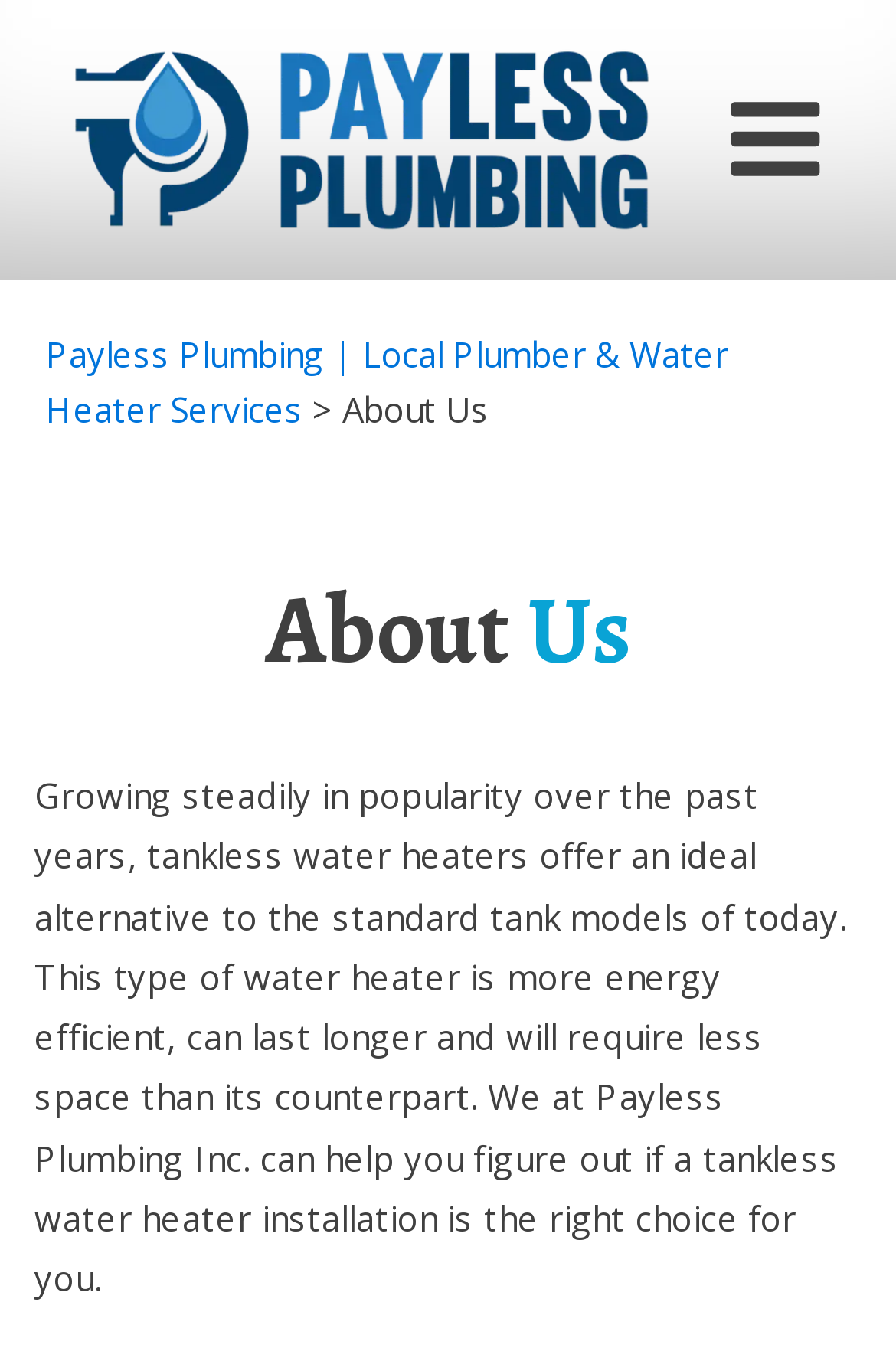Find and provide the bounding box coordinates for the UI element described here: "alt="Payless Plumbing logo"". The coordinates should be given as four float numbers between 0 and 1: [left, top, right, bottom].

[0.038, 0.017, 0.769, 0.188]